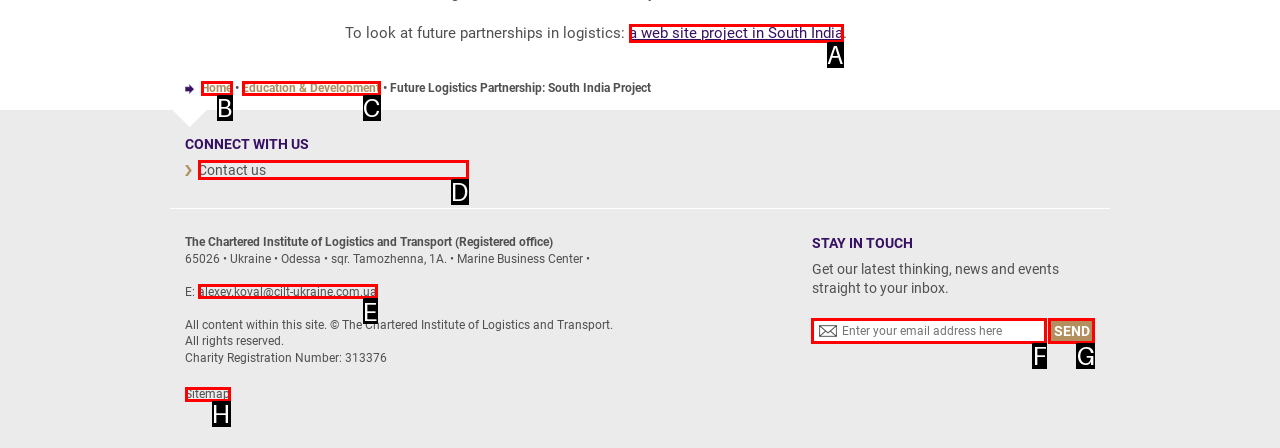Using the description: Education & Development, find the HTML element that matches it. Answer with the letter of the chosen option.

C